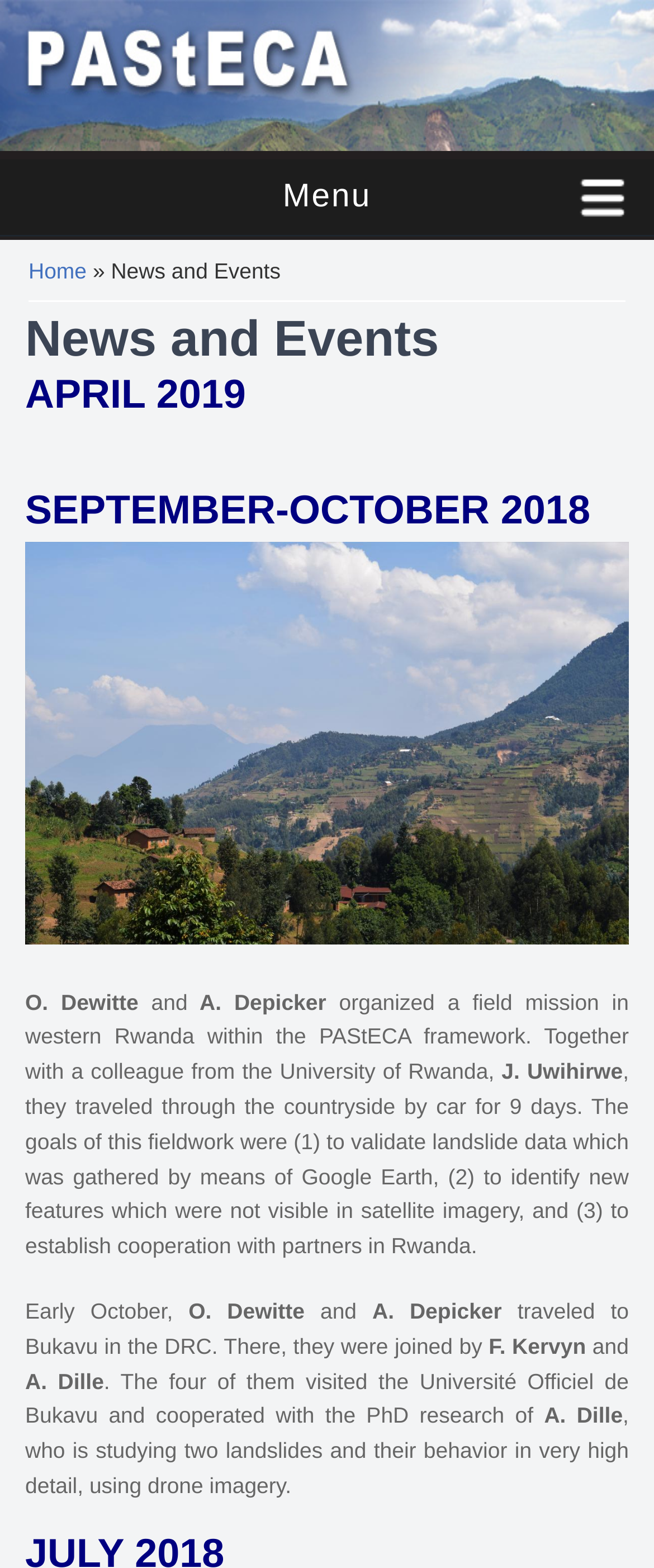What was the purpose of the visit to the Université Officiel de Bukavu?
Based on the image content, provide your answer in one word or a short phrase.

Cooperate with PhD research